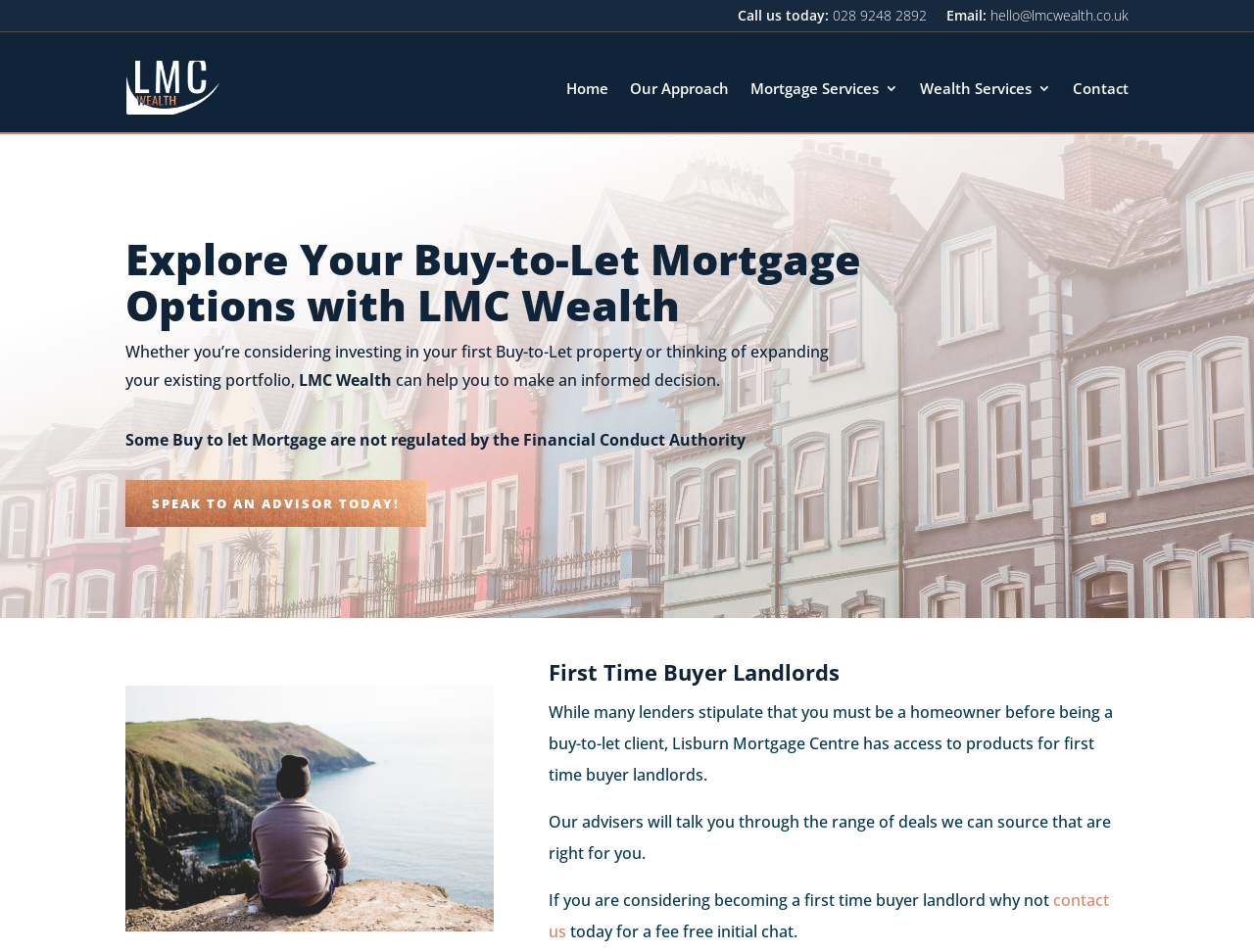What is the email address to contact for inquiry?
Could you give a comprehensive explanation in response to this question?

The email address can be found on the top right corner of the webpage, next to the 'Email:' text.